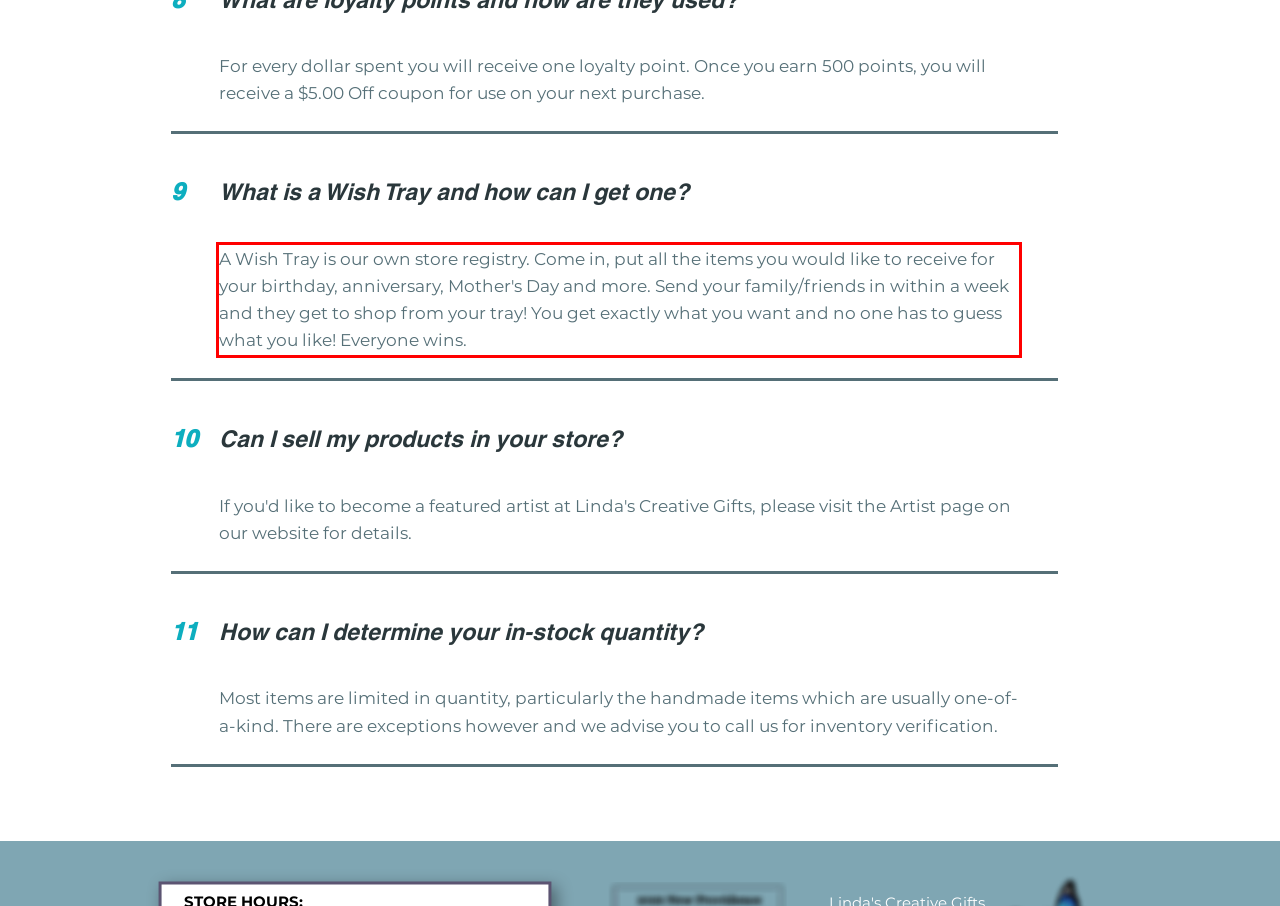You are looking at a screenshot of a webpage with a red rectangle bounding box. Use OCR to identify and extract the text content found inside this red bounding box.

A Wish Tray is our own store registry. Come in, put all the items you would like to receive for your birthday, anniversary, Mother's Day and more. Send your family/friends in within a week and they get to shop from your tray! You get exactly what you want and no one has to guess what you like! Everyone wins.